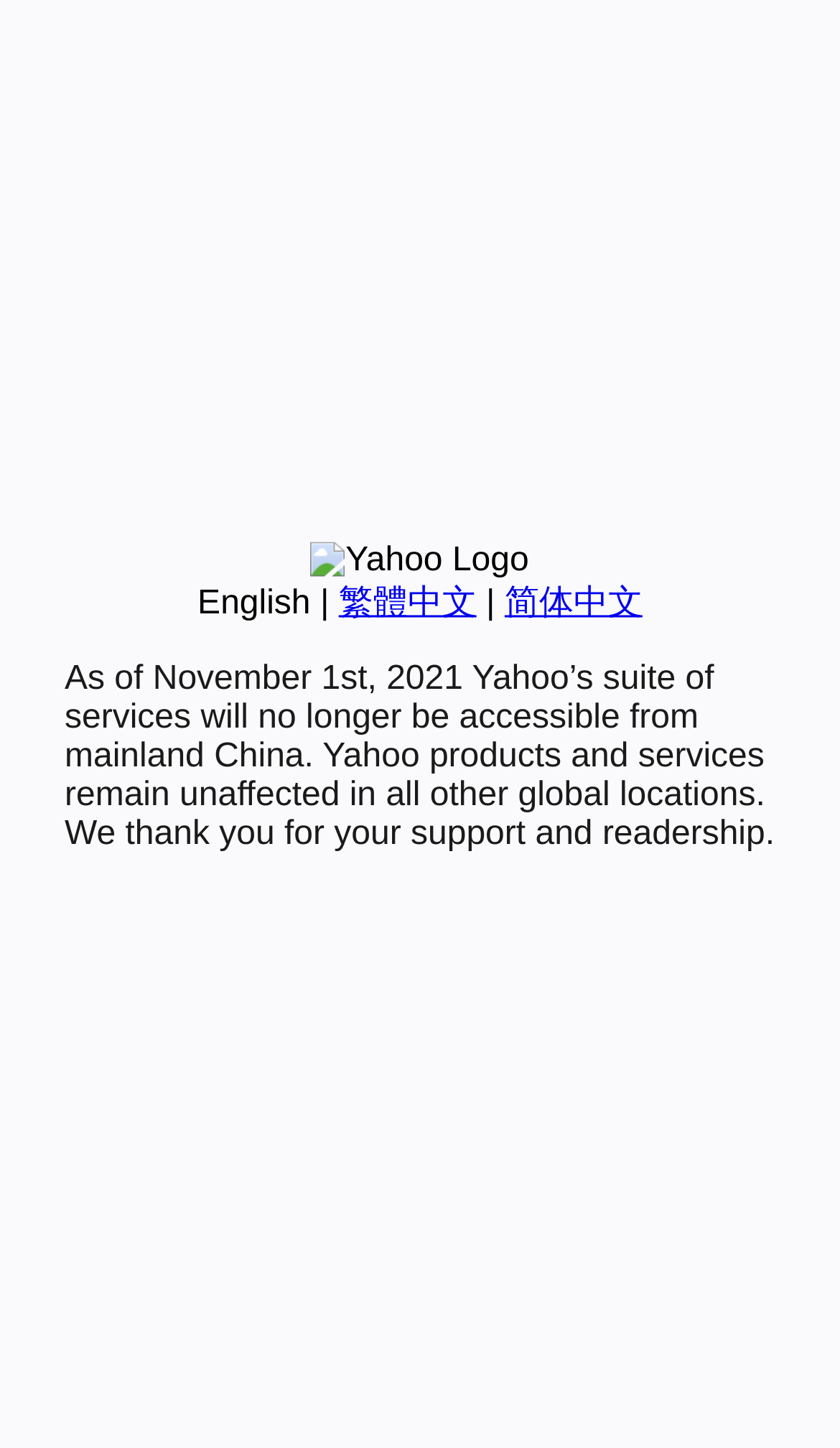Bounding box coordinates are specified in the format (top-left x, top-left y, bottom-right x, bottom-right y). All values are floating point numbers bounded between 0 and 1. Please provide the bounding box coordinate of the region this sentence describes: aria-label="Black Instagram Icon"

None